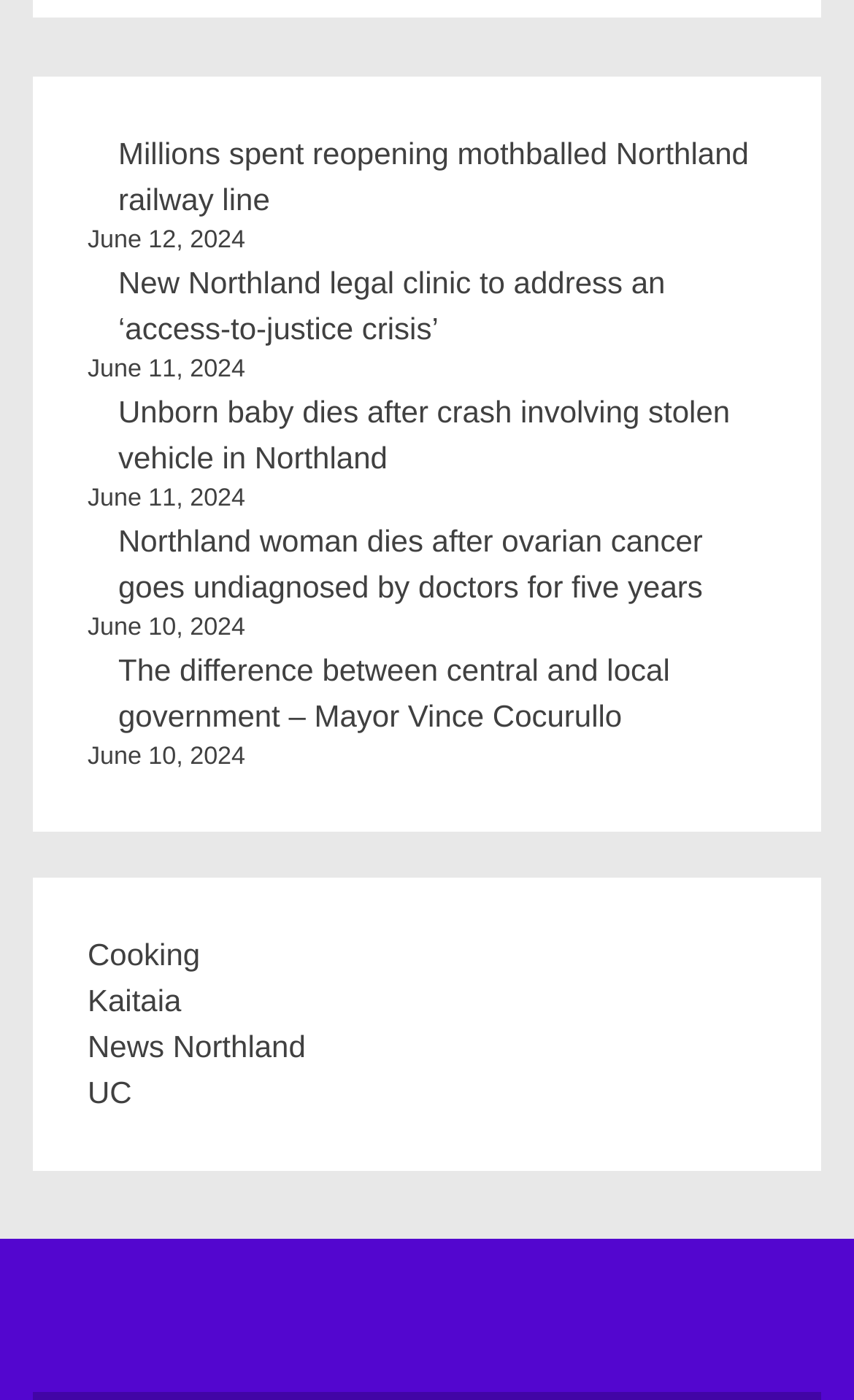Identify the bounding box of the UI element described as follows: "Kaitaia". Provide the coordinates as four float numbers in the range of 0 to 1 [left, top, right, bottom].

[0.103, 0.702, 0.212, 0.727]